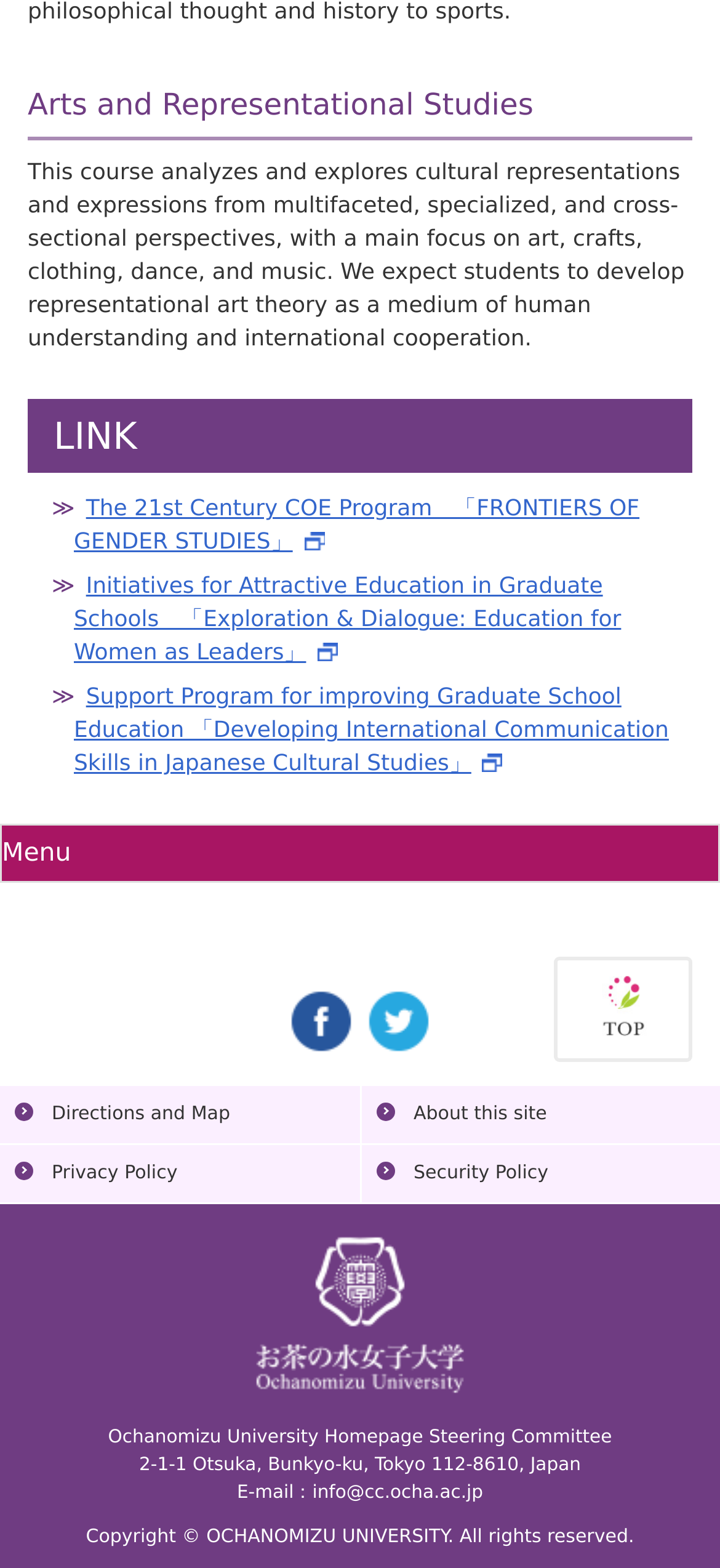Please find and report the bounding box coordinates of the element to click in order to perform the following action: "Click on the link to the 21st Century COE Program". The coordinates should be expressed as four float numbers between 0 and 1, in the format [left, top, right, bottom].

[0.103, 0.316, 0.888, 0.354]